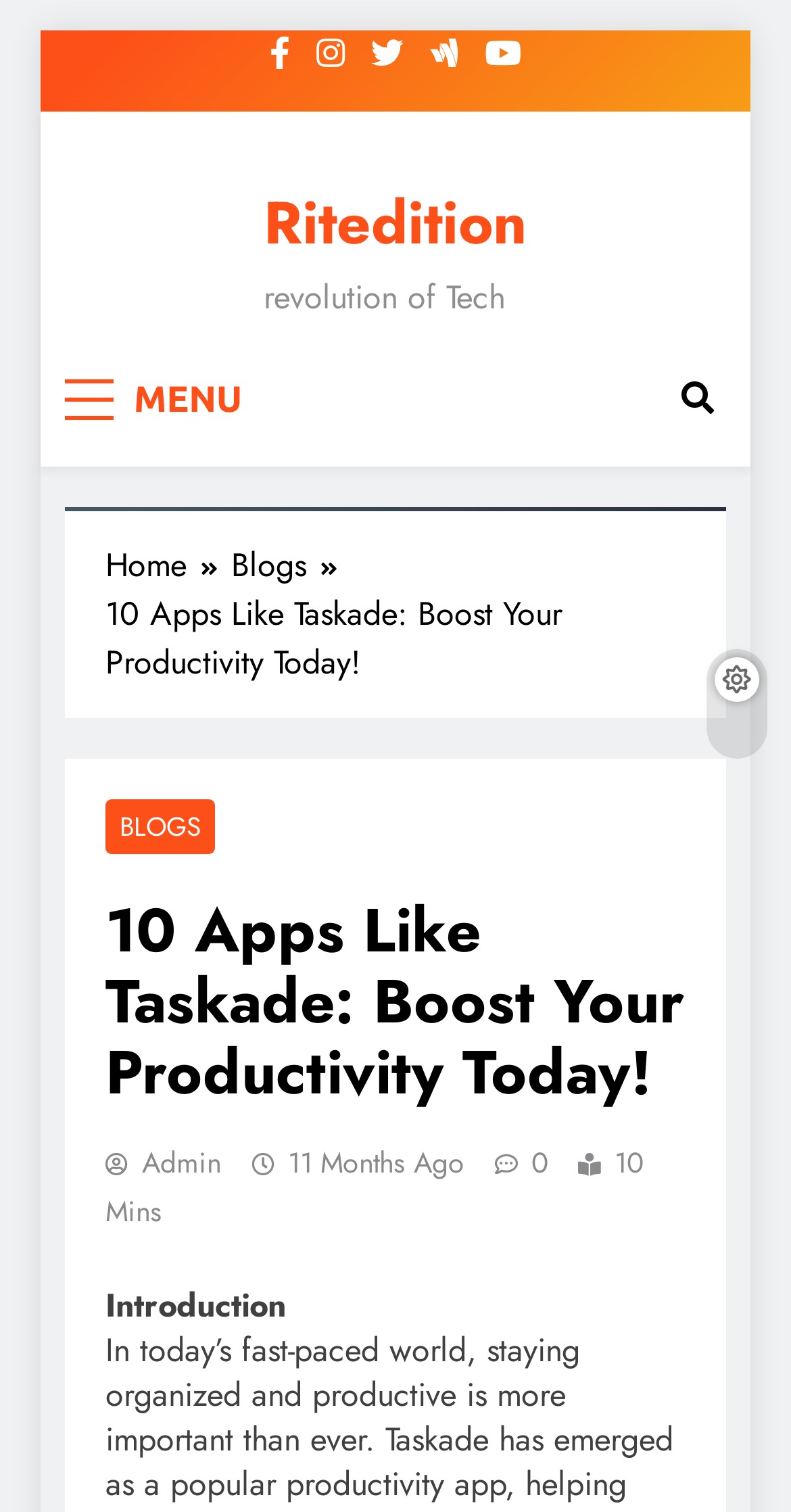Convey a detailed summary of the webpage, mentioning all key elements.

The webpage is about productivity apps, specifically highlighting Taskade and similar alternatives. At the top left, there is a "Skip to content" link, followed by a row of social media icons, including Facebook, Twitter, and LinkedIn, among others. To the right of these icons, the website's logo "Ritedition" is displayed, accompanied by the tagline "revolution of Tech".

Below the logo, a "MENU" button is located, which is not expanded. On the right side of the page, a search icon is present. A navigation section, labeled as "Breadcrumbs", is situated below the menu button. This section contains links to "Home", "Blogs", and the current page, "10 Apps Like Taskade: Boost Your Productivity Today!".

The main content of the page is divided into sections. The first section is a header that spans the entire width of the page, containing a link to "BLOGS" and the title "10 Apps Like Taskade: Boost Your Productivity Today!" in a larger font. Below the header, there is a link to the administrator's profile and a timestamp indicating that the article was posted 11 months ago.

The main article begins with an introduction, which is summarized as "In today's fast-paced world, staying organized and productive is more important than ever. Taskade has emerged as a popular productivity app". The rest of the article is not described in the accessibility tree, but it likely continues to discuss Taskade and similar productivity apps.